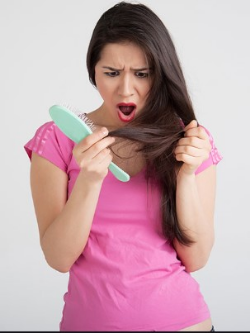Explain the image thoroughly, highlighting all key elements.

The image depicts a woman with long, dark hair styled in a vibrant pink t-shirt, expressing visible distress as she examines her hair while holding a hairbrush. Her shocked expression and mouth agape convey a sense of frustration and anxiety, likely related to a hair fall issue. This visual resonates strongly with the topic of hair loss discussed in the context of hair fall treatment available in Allahabad, highlighting the emotional impact of such concerns. The image serves as a compelling representation of the struggles many face with hair loss, reinforcing the importance of seeking effective solutions at specialized clinics.